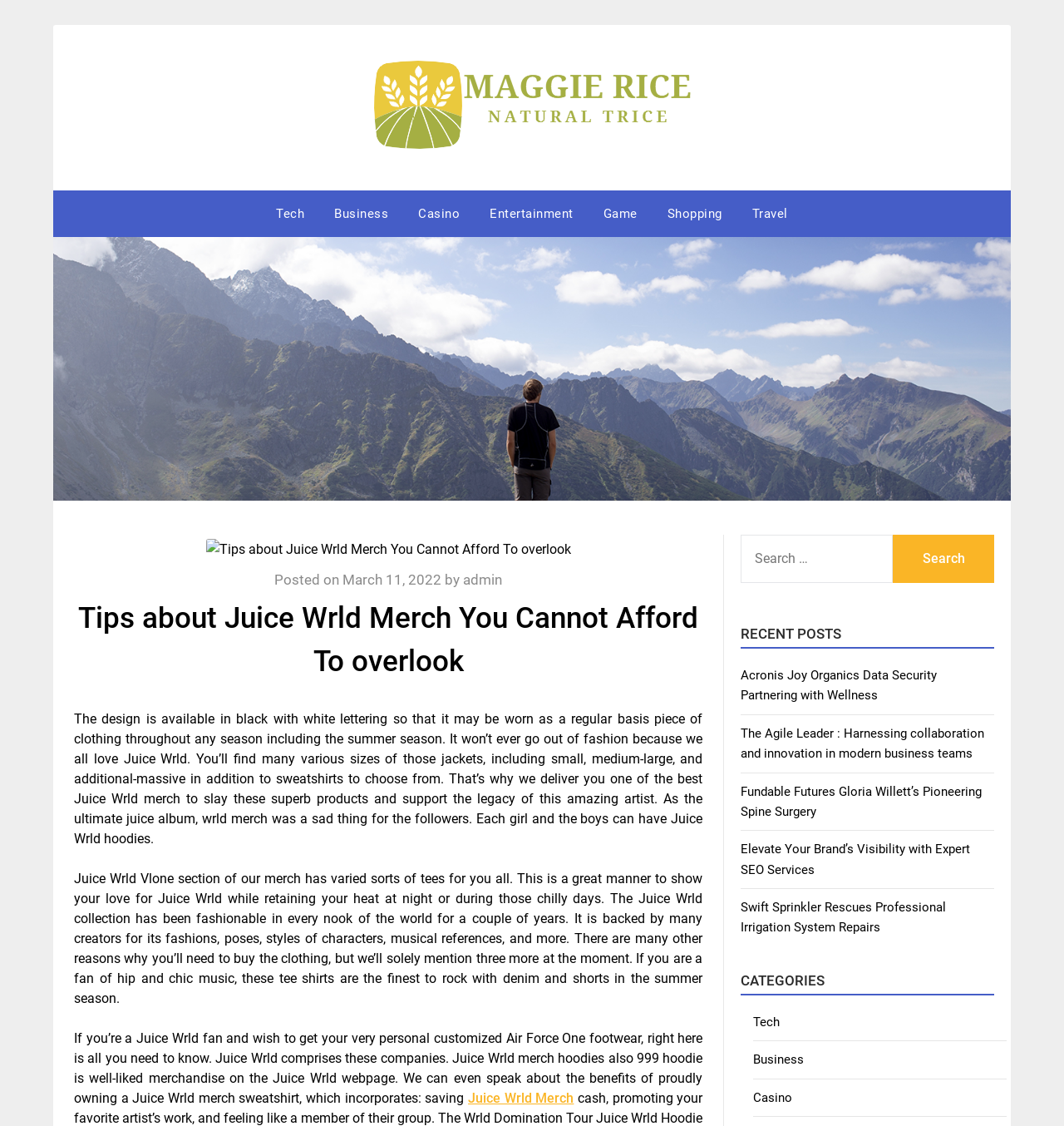Provide a thorough and detailed response to the question by examining the image: 
What is the topic of the article?

The topic of the article can be inferred by looking at the heading element with the text 'Tips about Juice Wrld Merch You Cannot Afford To overlook' and the content of the article, which discusses Juice Wrld merchandise.